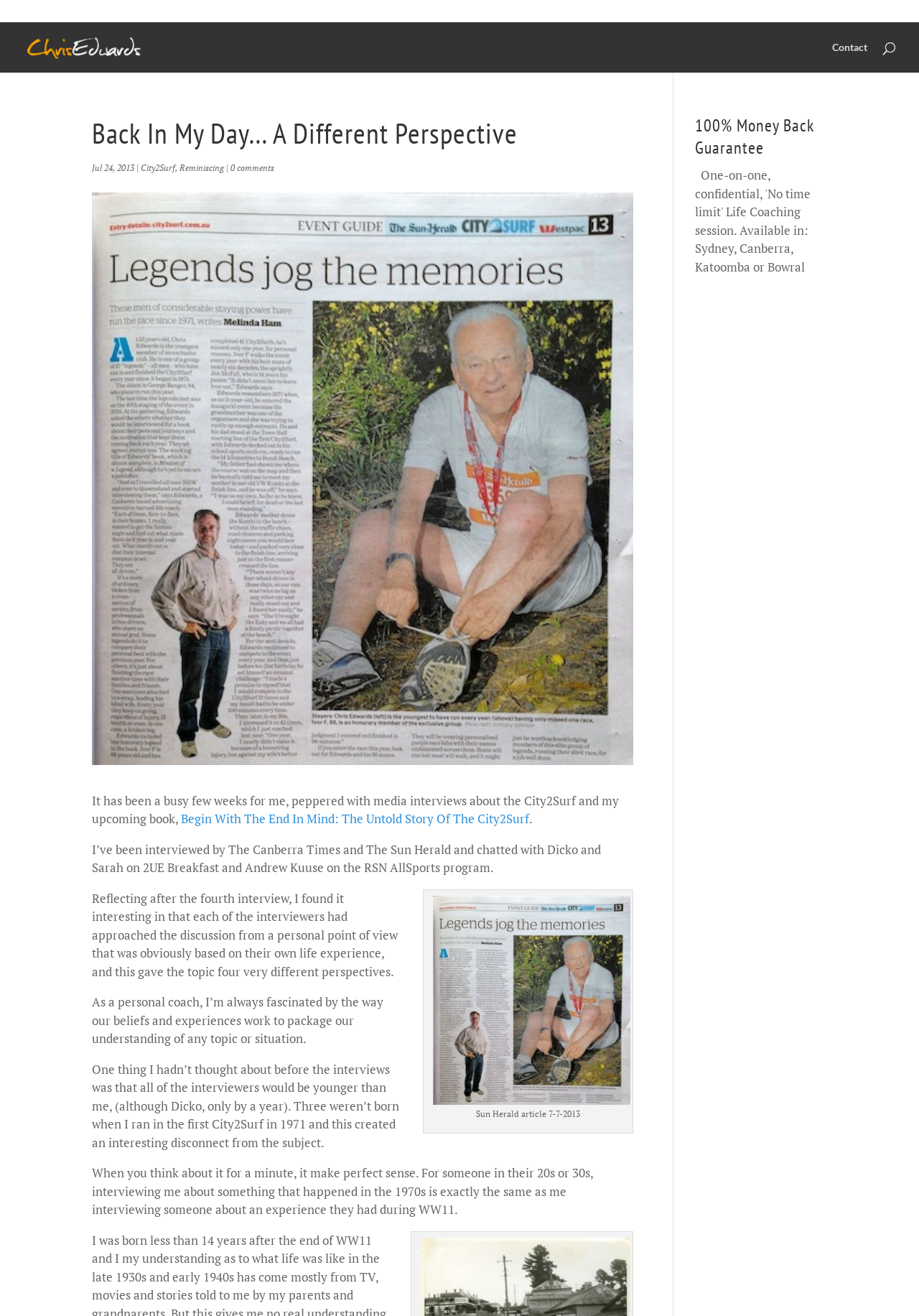What is the date of the blog post?
Provide an in-depth answer to the question, covering all aspects.

I found the date of the blog post by examining the StaticText element with the OCR text 'Jul 24, 2013' located near the top of the webpage.